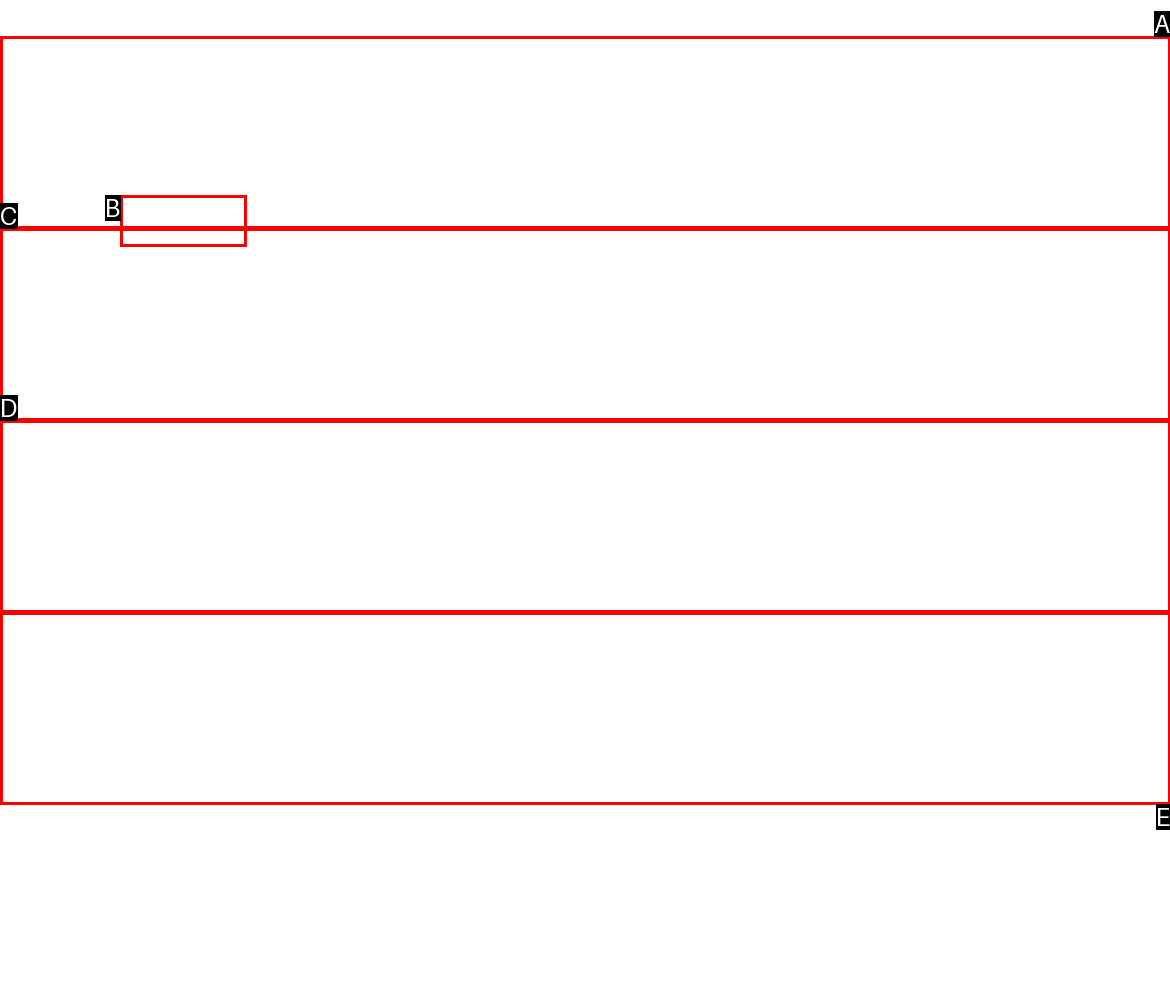Looking at the description: About us, identify which option is the best match and respond directly with the letter of that option.

D